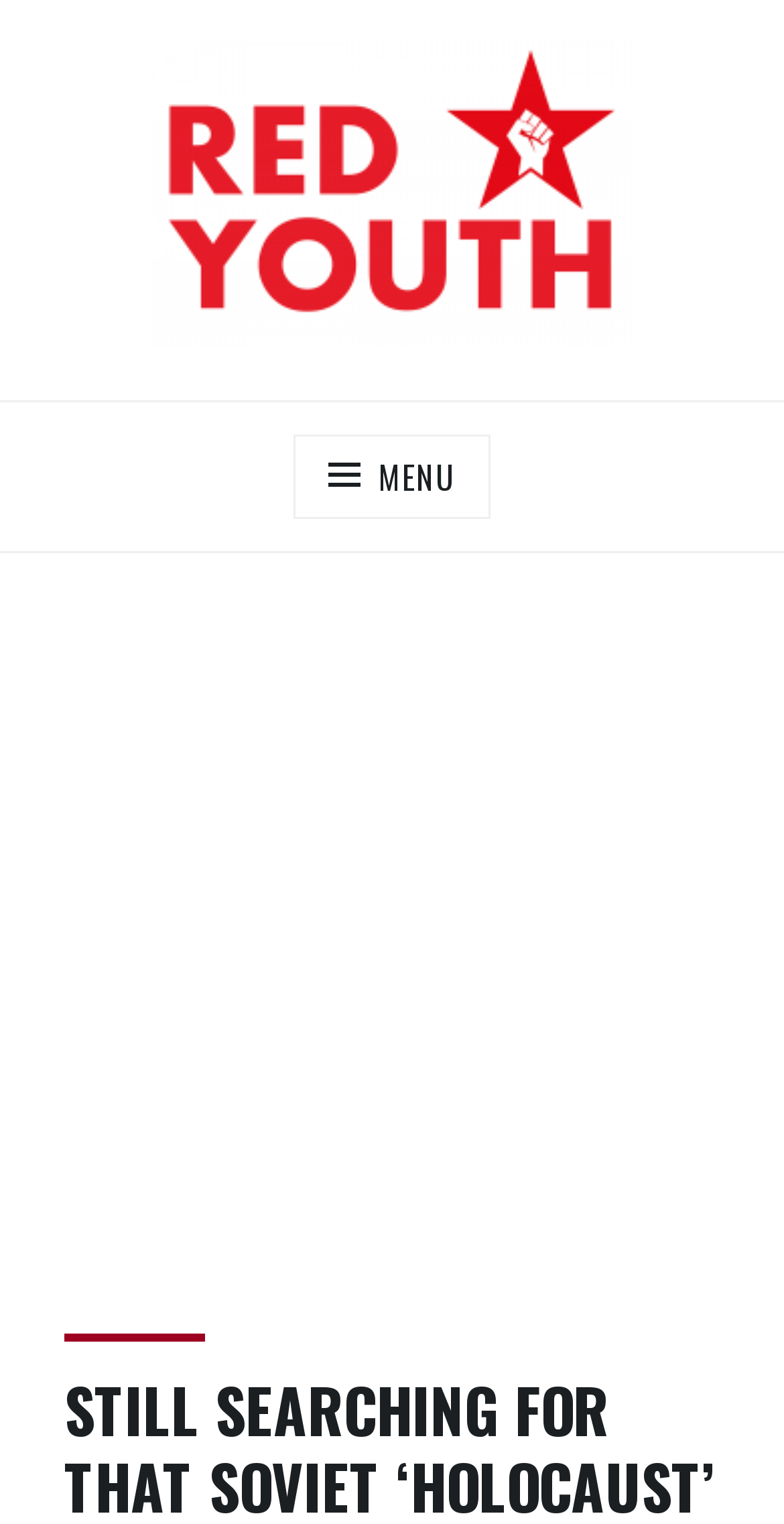Please examine the image and answer the question with a detailed explanation:
What is the purpose of the menu button?

The purpose of the menu button can be determined by examining the button with bounding box coordinates [0.376, 0.285, 0.624, 0.341], which is described as 'MENU' and has the property 'expanded: False', indicating that it controls the top menu and can be used to expand it.